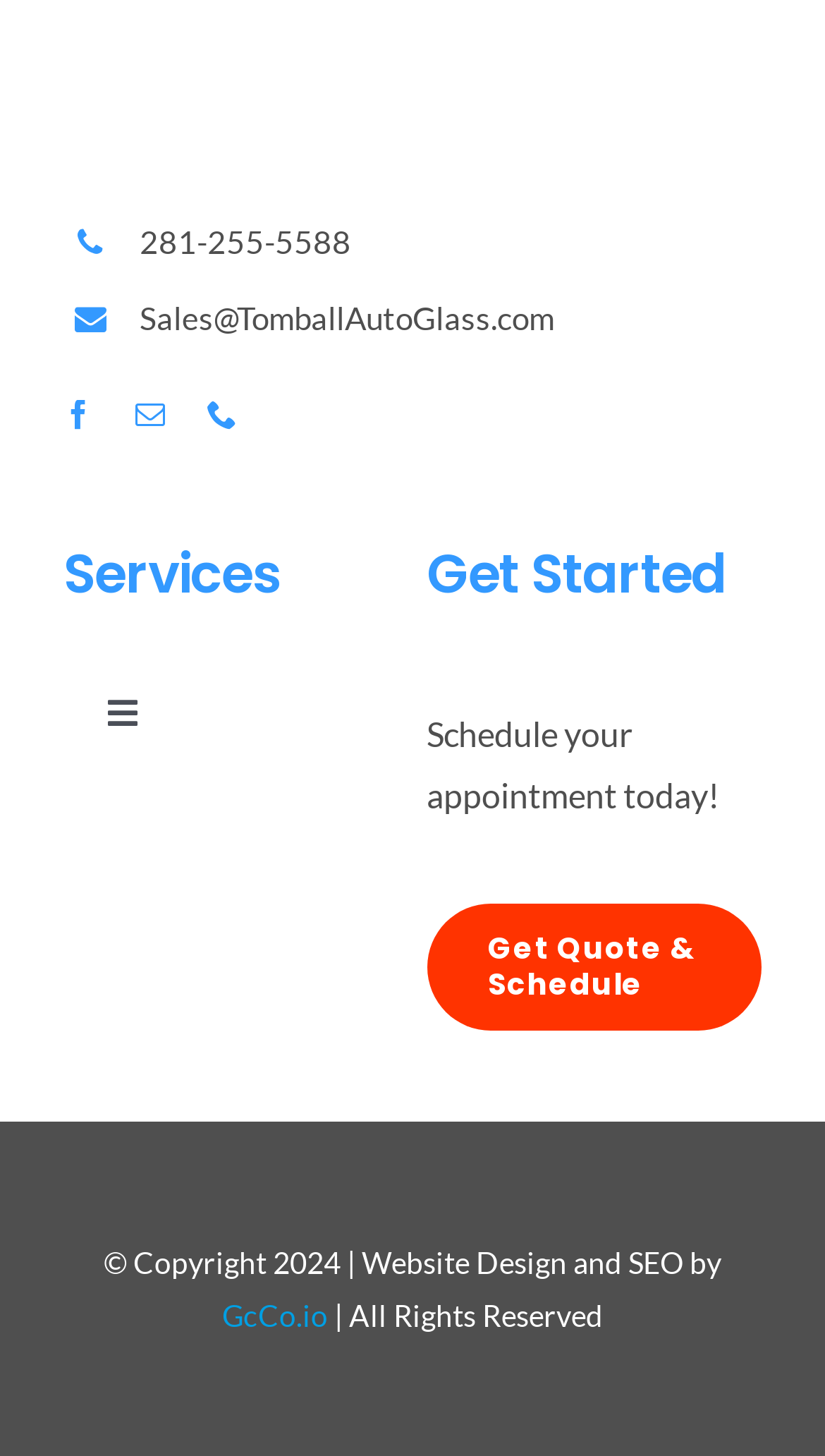Locate the bounding box of the UI element defined by this description: "Windshield Replacement". The coordinates should be given as four float numbers between 0 and 1, formatted as [left, top, right, bottom].

[0.0, 0.519, 1.0, 0.613]